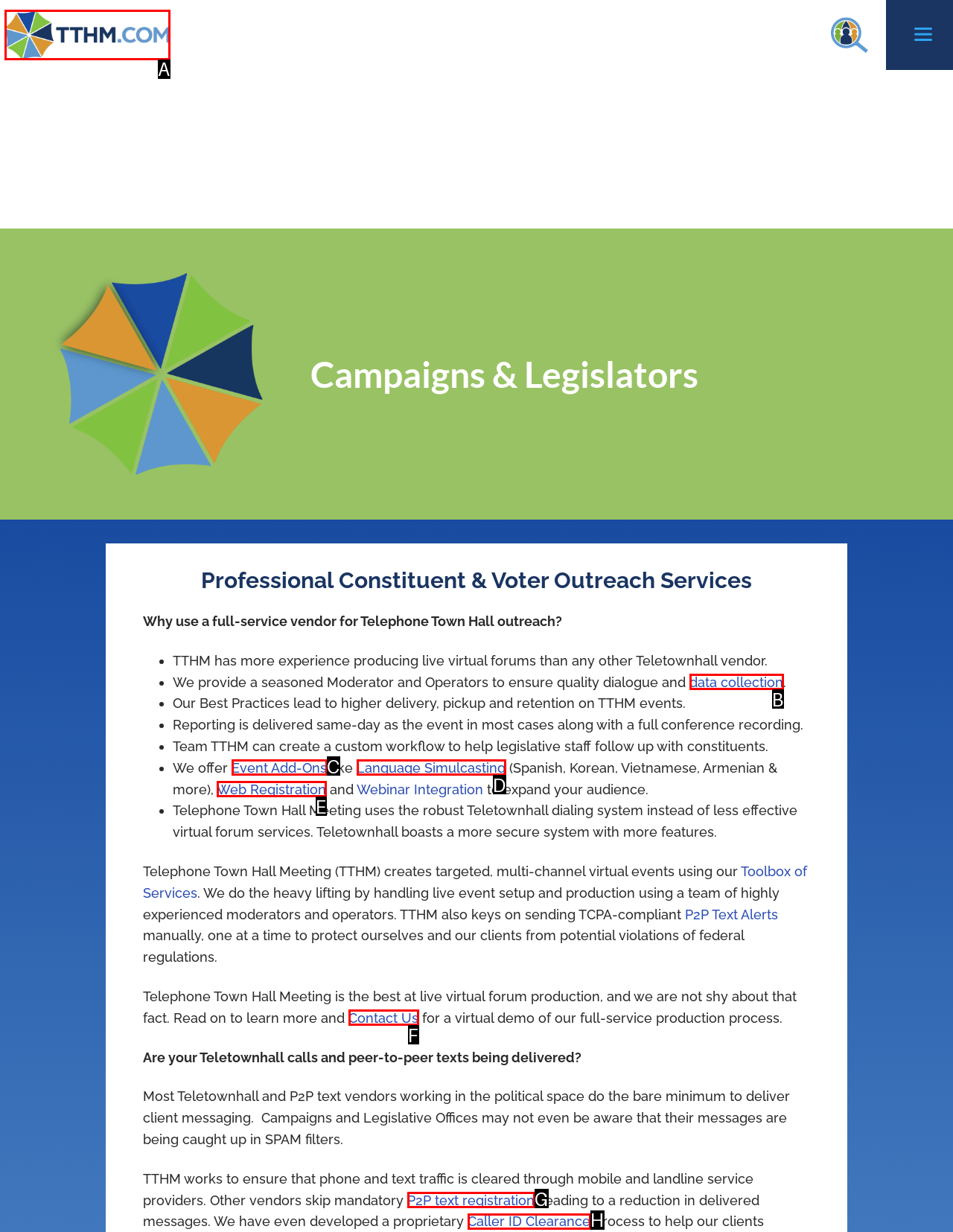Point out the HTML element I should click to achieve the following task: Learn about data collection Provide the letter of the selected option from the choices.

B